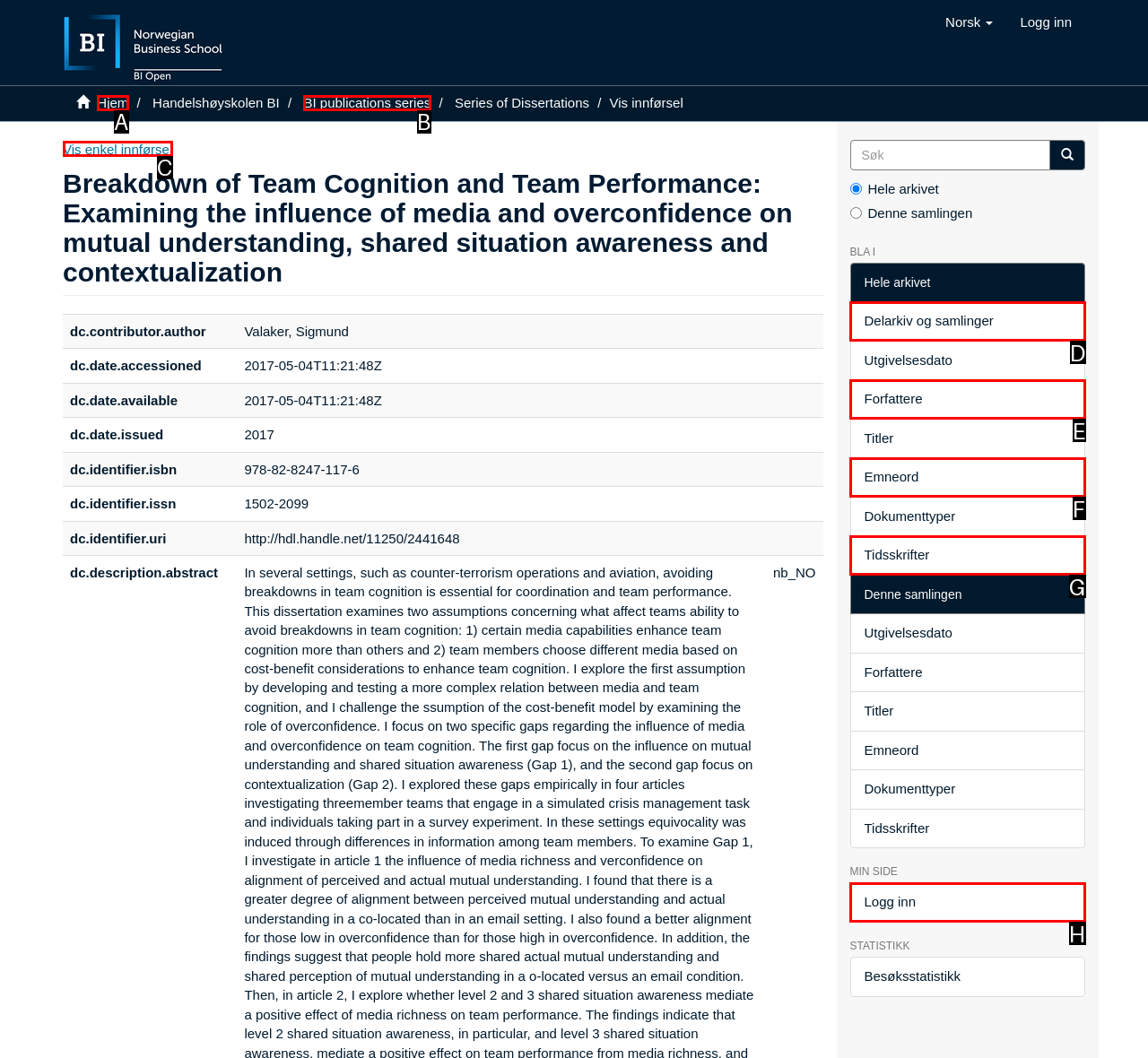From the given options, find the HTML element that fits the description: BI publications series. Reply with the letter of the chosen element.

B